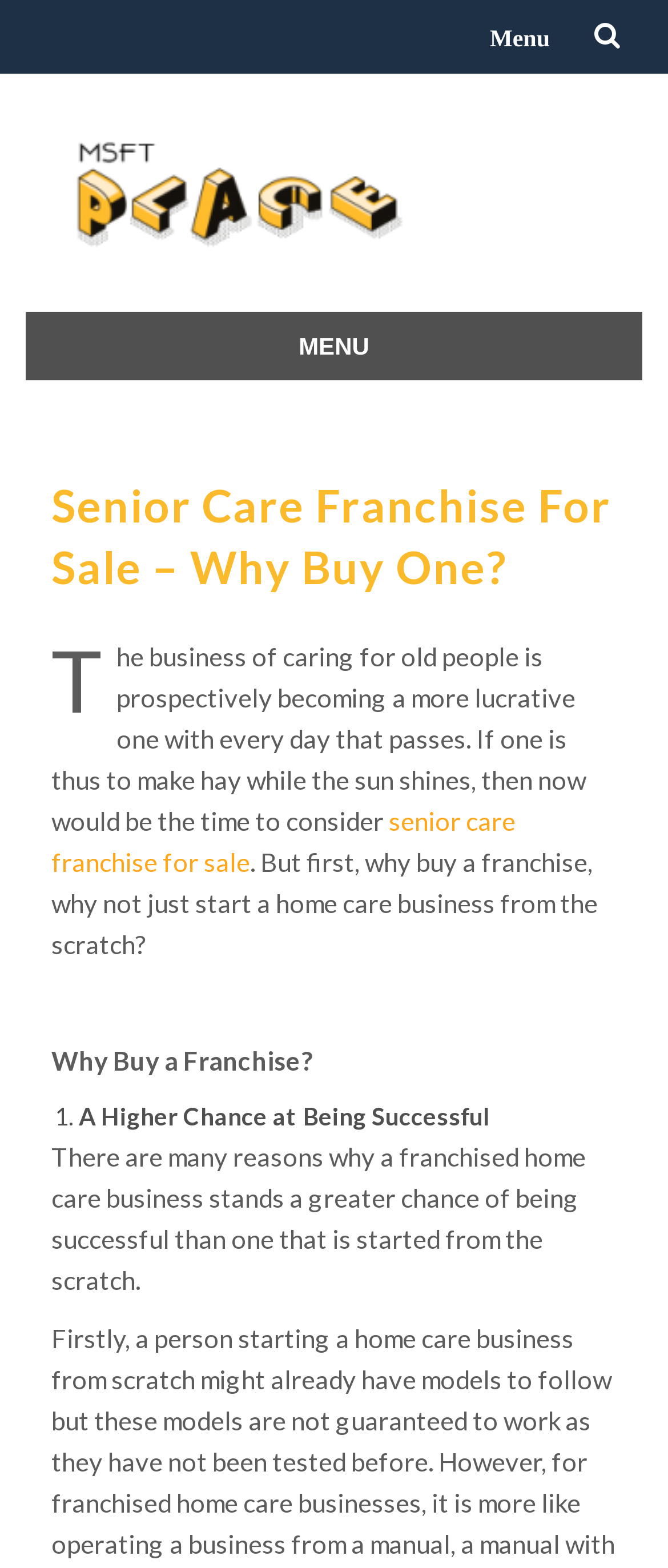Utilize the information from the image to answer the question in detail:
What is the author trying to convey in the first paragraph?

The author is trying to convey the importance of timing in making a decision, as indicated by the phrase 'make hay while the sun shines', which is a common idiom that means to take advantage of an opportunity while it is available.